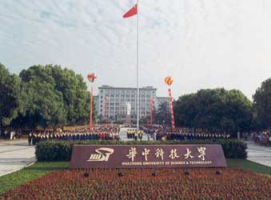What is the style of the university's main building?
Use the information from the screenshot to give a comprehensive response to the question.

The style of the university's main building can be identified by reading the caption, which describes the building as having a modern architectural style.